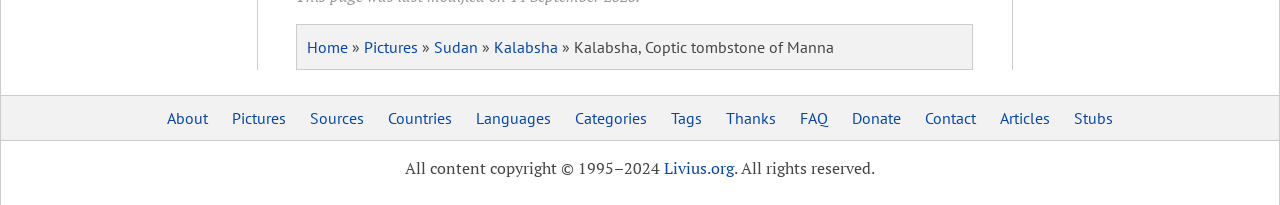Give a short answer using one word or phrase for the question:
What is the category of the tombstone mentioned on the webpage?

Coptic